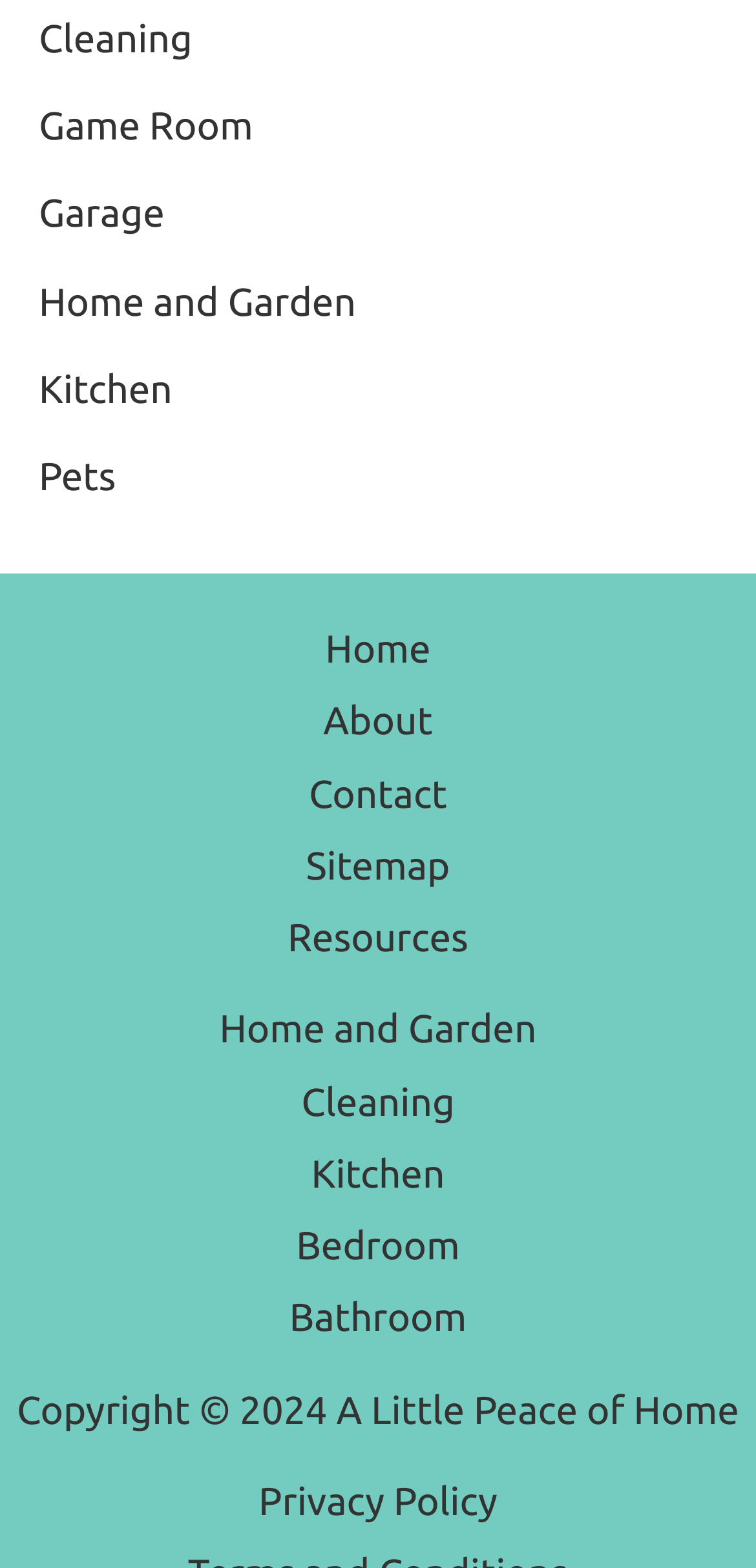Please find and report the bounding box coordinates of the element to click in order to perform the following action: "view resources". The coordinates should be expressed as four float numbers between 0 and 1, in the format [left, top, right, bottom].

[0.329, 0.575, 0.671, 0.621]